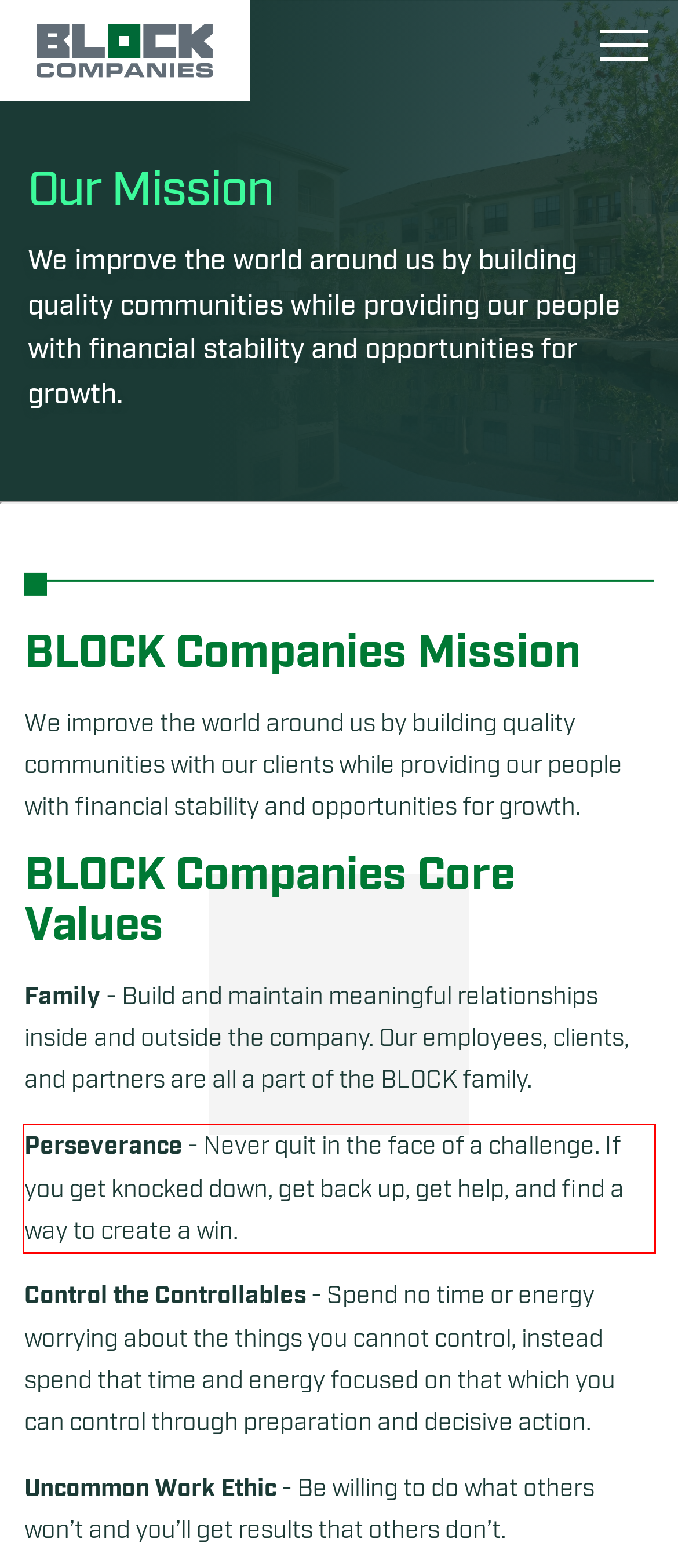Within the screenshot of the webpage, locate the red bounding box and use OCR to identify and provide the text content inside it.

Perseverance - Never quit in the face of a challenge. If you get knocked down, get back up, get help, and find a way to create a win.